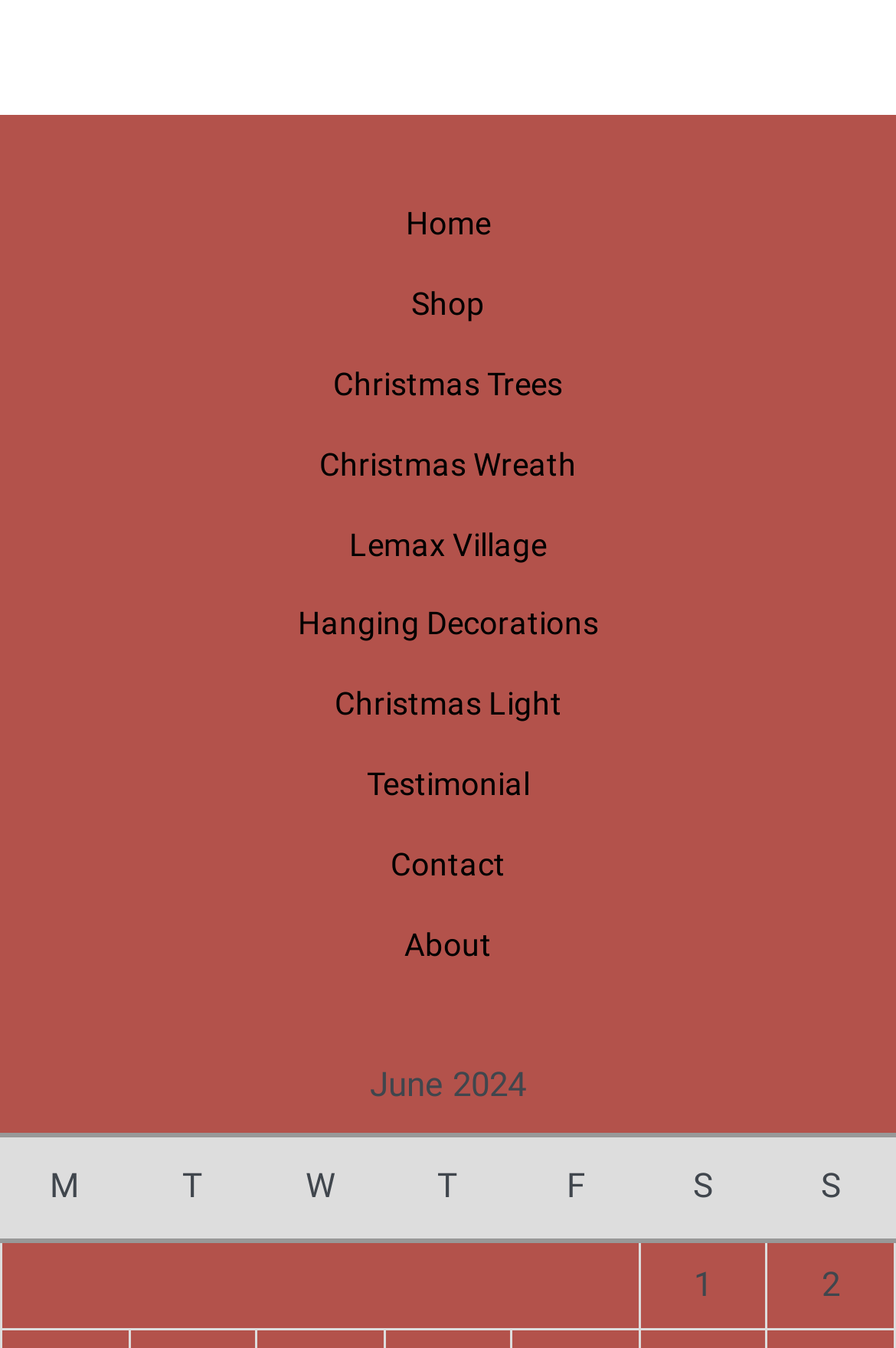Determine the bounding box coordinates for the element that should be clicked to follow this instruction: "Click on Home". The coordinates should be given as four float numbers between 0 and 1, in the format [left, top, right, bottom].

[0.453, 0.146, 0.547, 0.205]